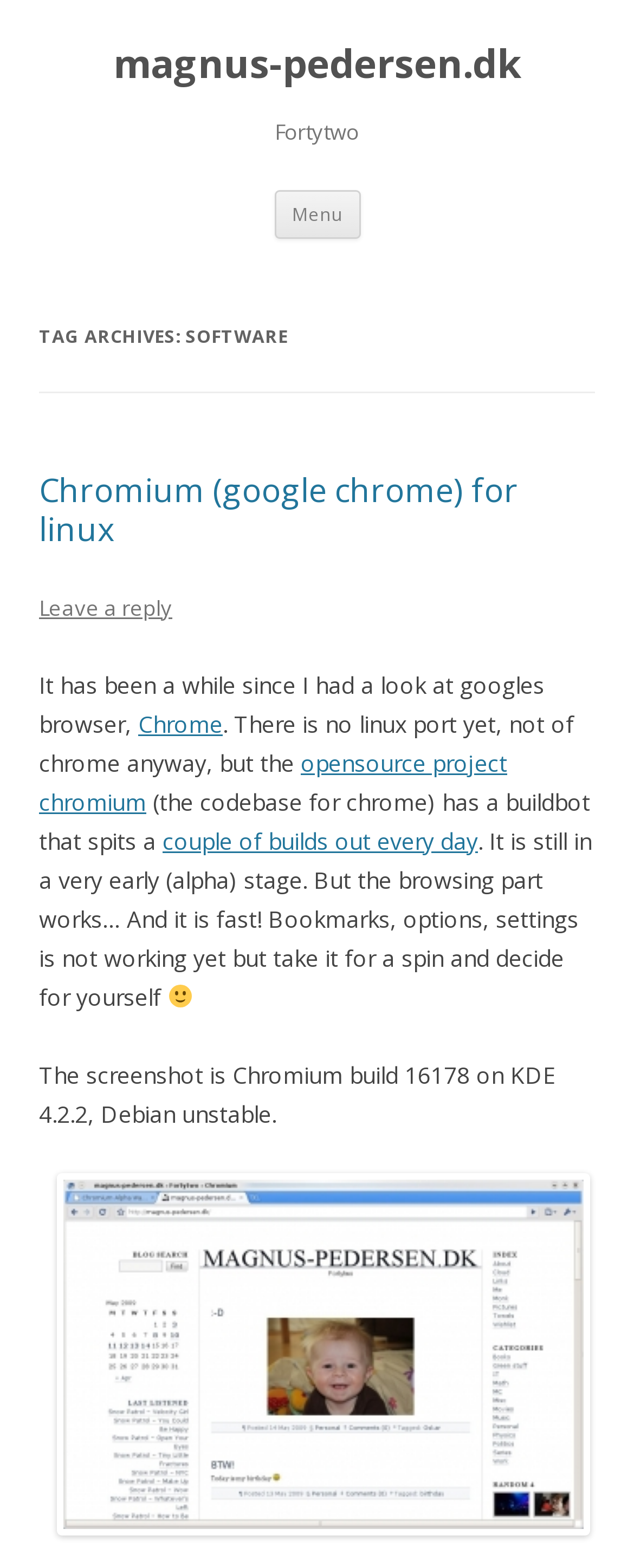Detail the features and information presented on the webpage.

The webpage is about software, specifically discussing Chromium, an open-source project related to Google Chrome. At the top, there is a heading "magnus-pedersen.dk" with a link to the same URL. Below it, there is another heading "Fortytwo". 

To the right of the "Fortytwo" heading, there is a button labeled "Menu". Next to the button, there is a link "Skip to content". 

Below these elements, there is a header section with a heading "TAG ARCHIVES: SOFTWARE". Within this section, there is a subheading "Chromium (google chrome) for linux" with a link to the same title. 

Below the subheading, there is a paragraph of text discussing Chromium, mentioning that it's still in an early alpha stage but the browsing part works and is fast. The text also mentions that bookmarks, options, and settings are not working yet. 

Within the paragraph, there are links to "Chrome" and "opensource project chromium", as well as a link to "couple of builds out every day". There is also an image of a smiling face emoji. 

After the paragraph, there is a sentence describing the screenshot, which is of Chromium build 16178 on KDE 4.2.2, Debian unstable. Below this sentence, there is a link to an image "chromium.jpeg", which is a screenshot of Chromium.